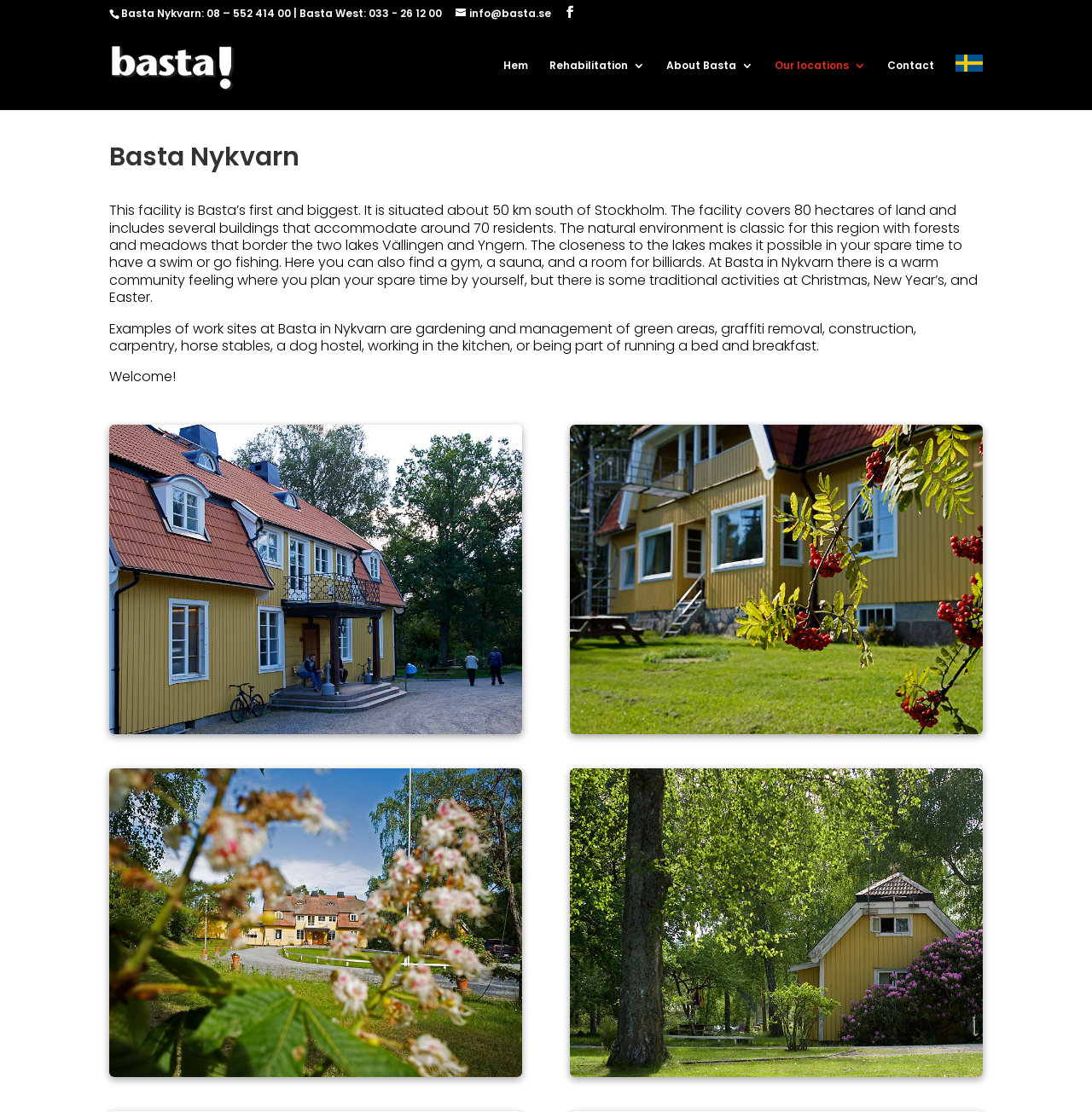Find the bounding box coordinates of the clickable region needed to perform the following instruction: "Learn about Basta Sweden". The coordinates should be provided as four float numbers between 0 and 1, i.e., [left, top, right, bottom].

[0.102, 0.054, 0.214, 0.067]